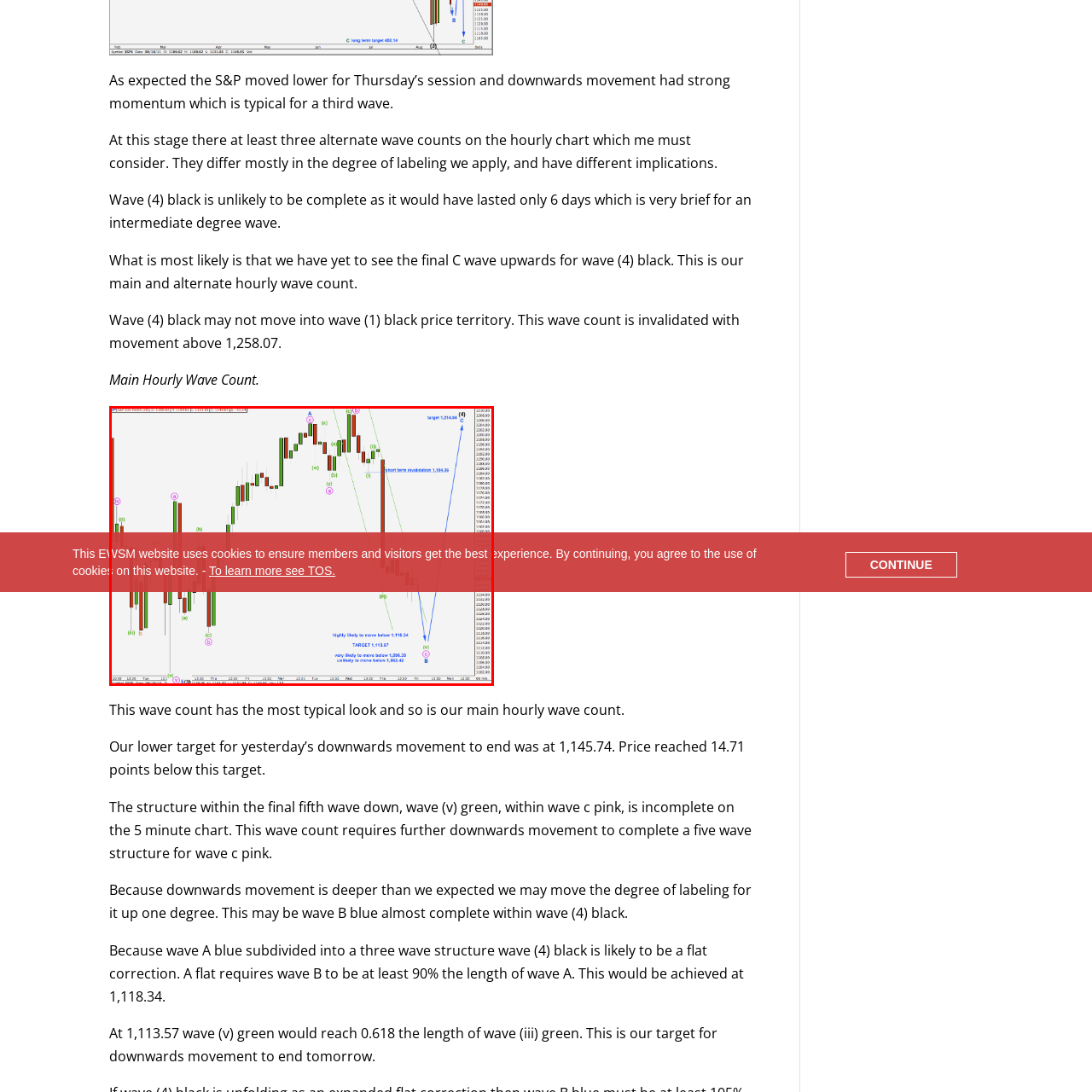What is the highlighted target price?
Concentrate on the part of the image that is enclosed by the red bounding box and provide a detailed response to the question.

The highlighted target price can be found in the caption, which mentions that the chart includes annotations such as specific wave counts and key price targets, with a highlighted target of 1,118.34.